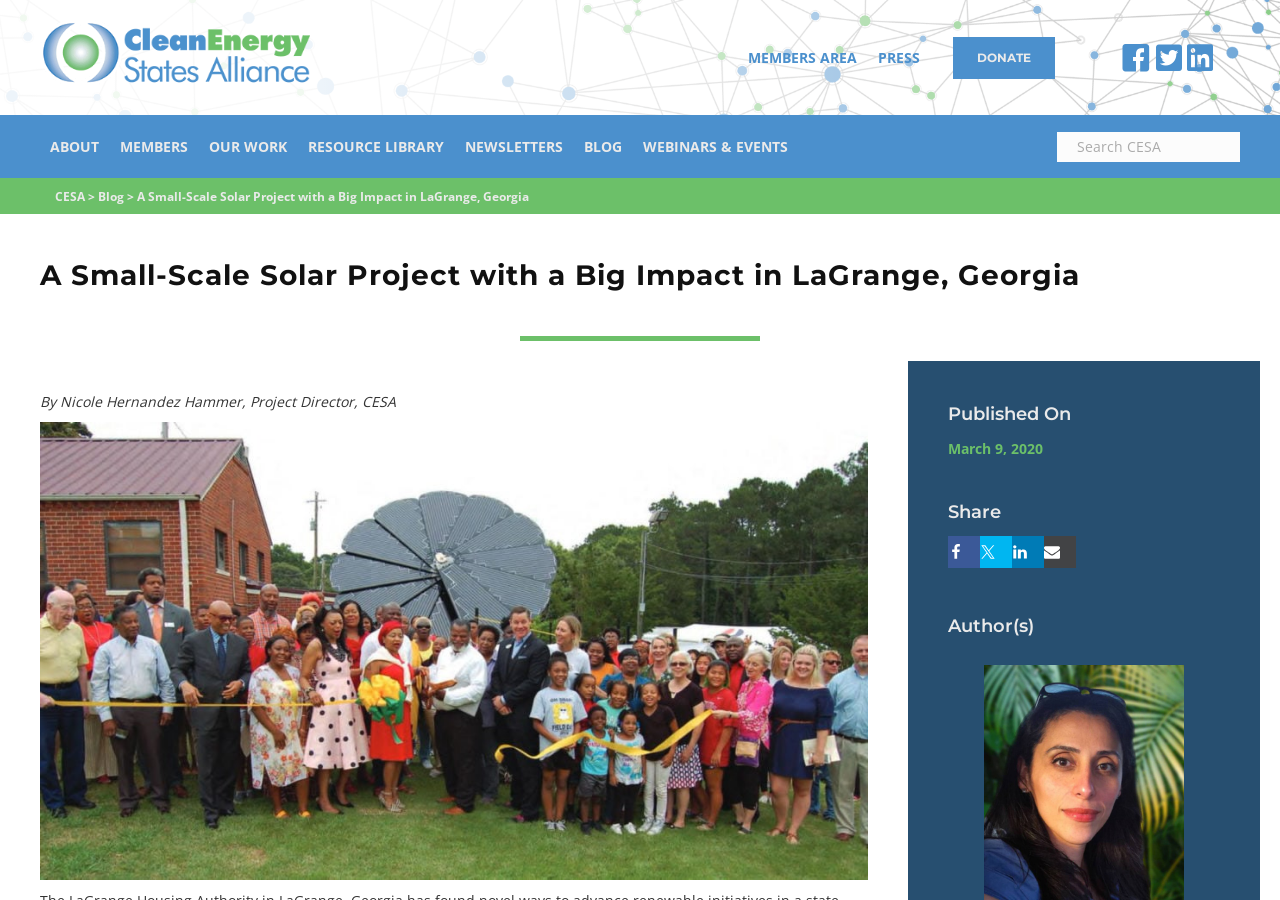Identify the coordinates of the bounding box for the element that must be clicked to accomplish the instruction: "Read the blog".

[0.077, 0.209, 0.097, 0.228]